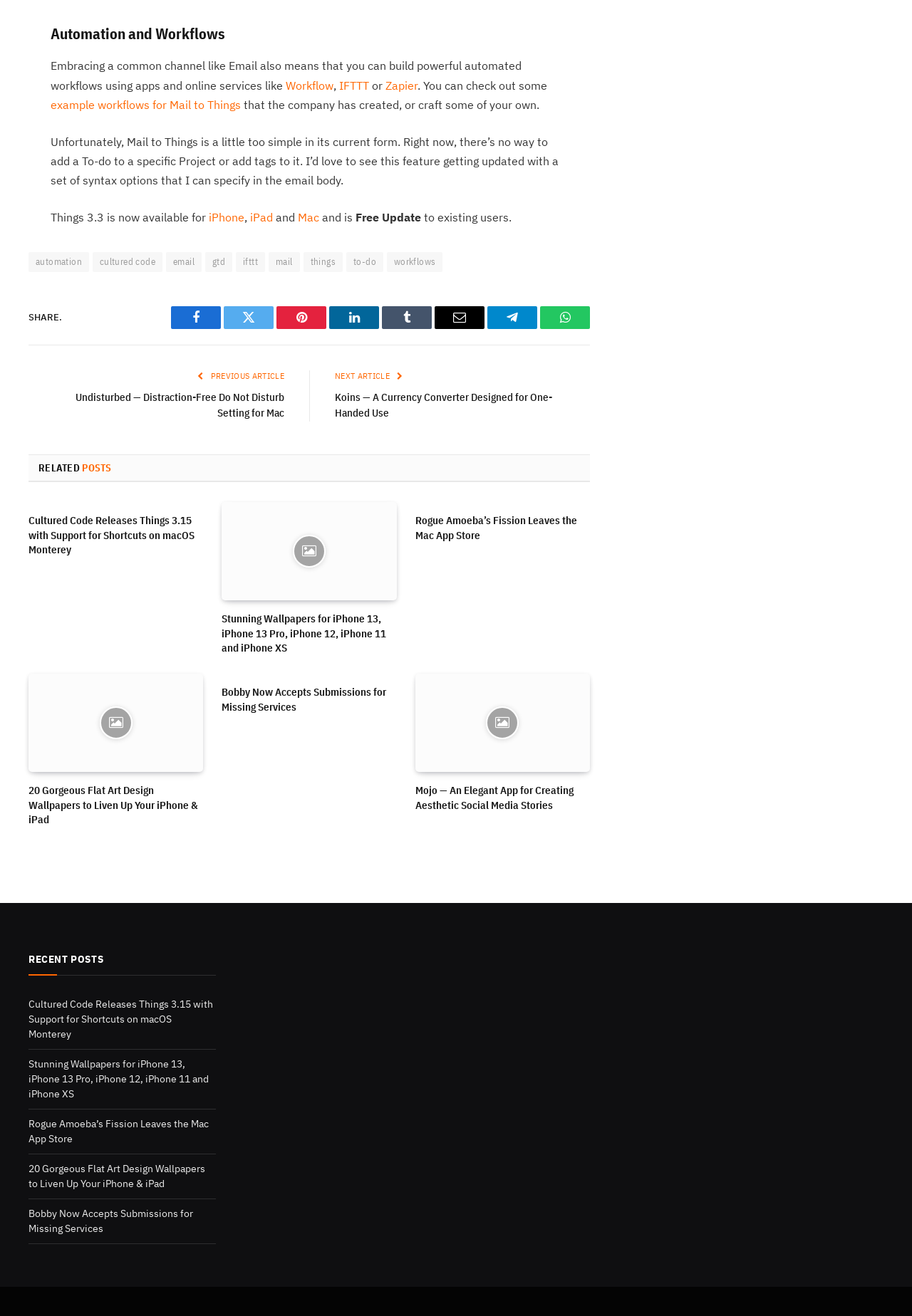Kindly provide the bounding box coordinates of the section you need to click on to fulfill the given instruction: "Share the article on Facebook".

[0.188, 0.233, 0.242, 0.25]